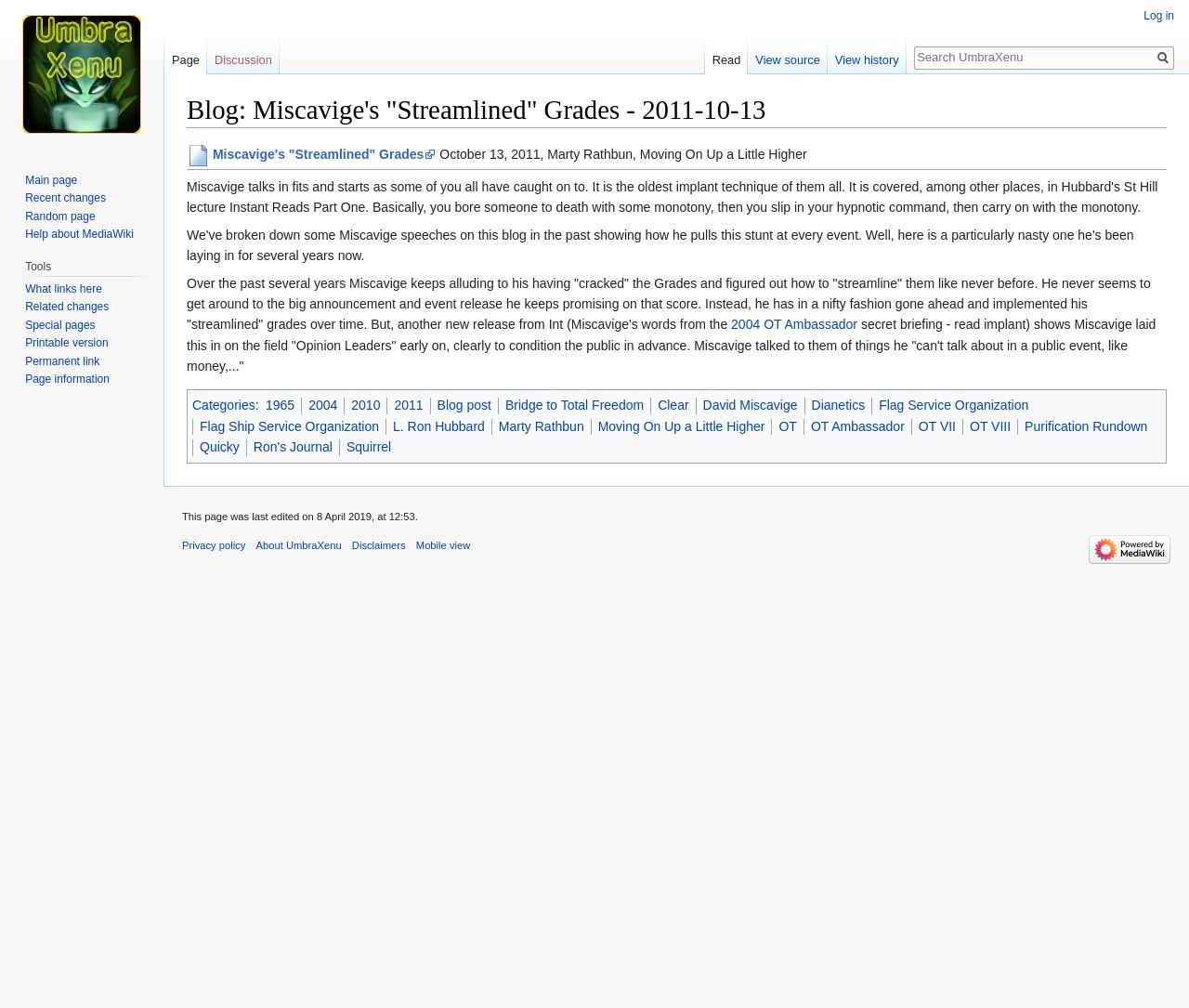Identify and extract the main heading of the webpage.

Blog: Miscavige's "Streamlined" Grades - 2011-10-13